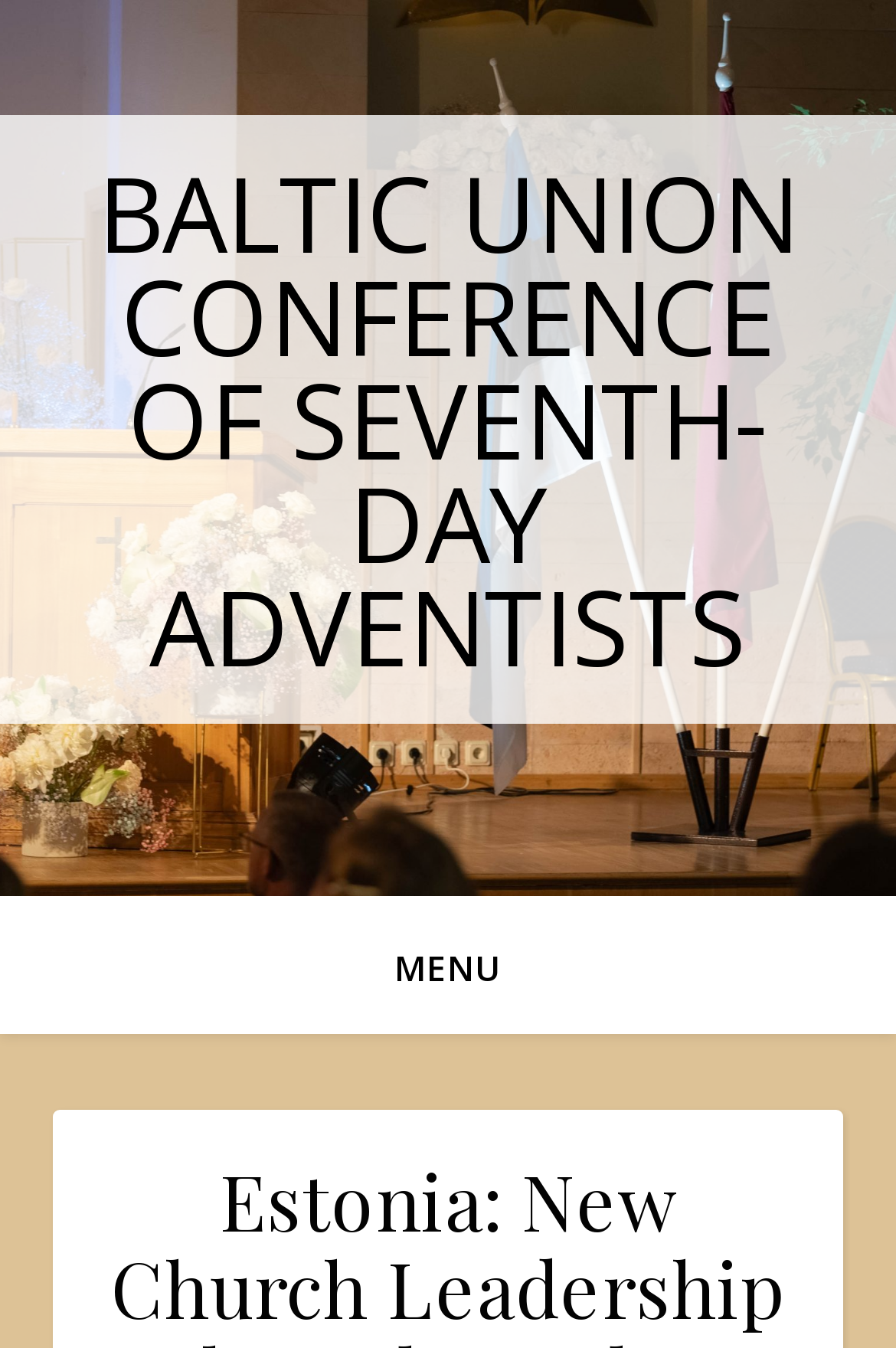Identify the webpage's primary heading and generate its text.

Estonia: New Church Leadership Elected. Leaders Continue To Build The Relations Within And Outside Of The Church